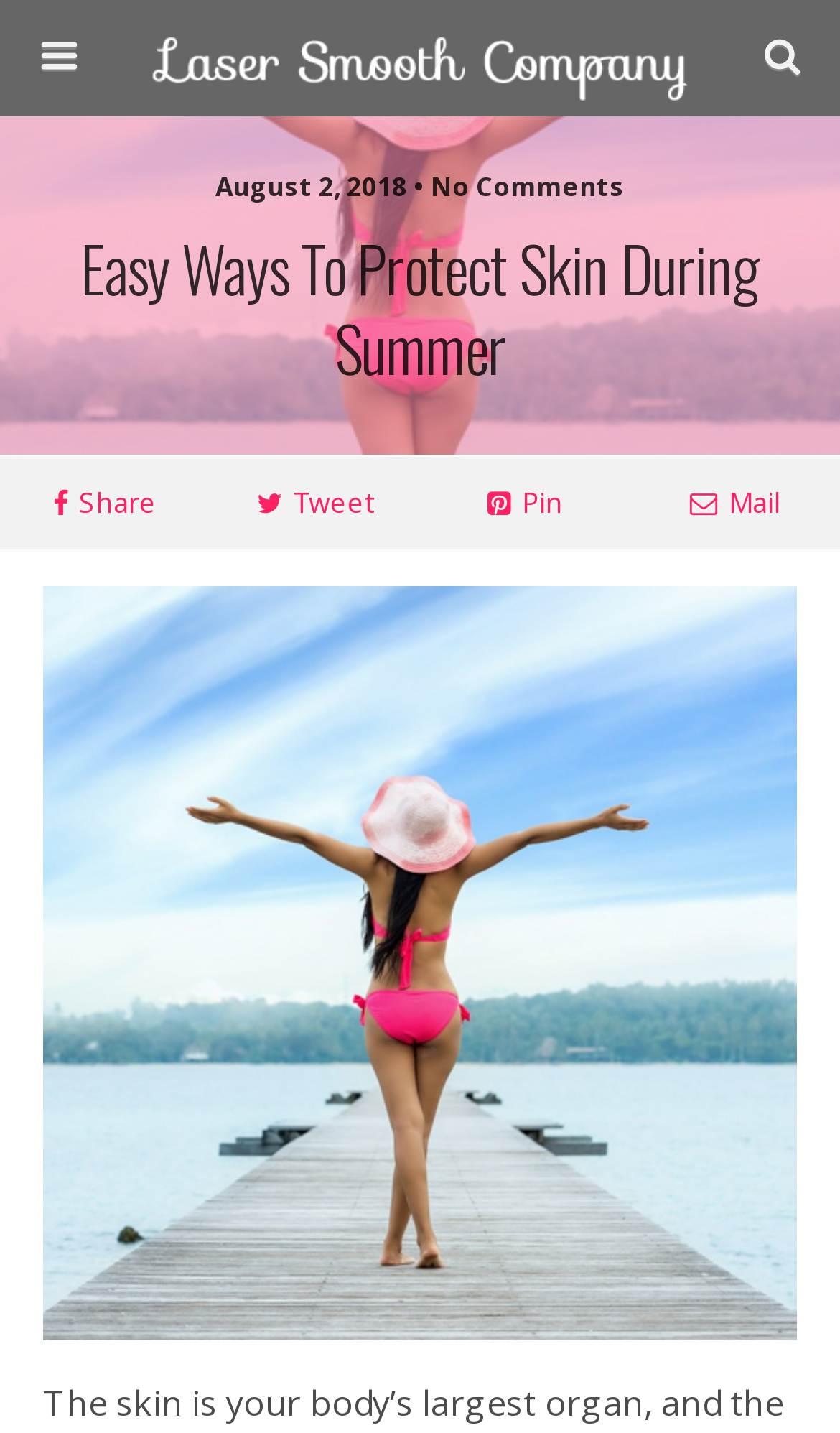Please identify the coordinates of the bounding box for the clickable region that will accomplish this instruction: "Share this article".

[0.0, 0.317, 0.25, 0.385]